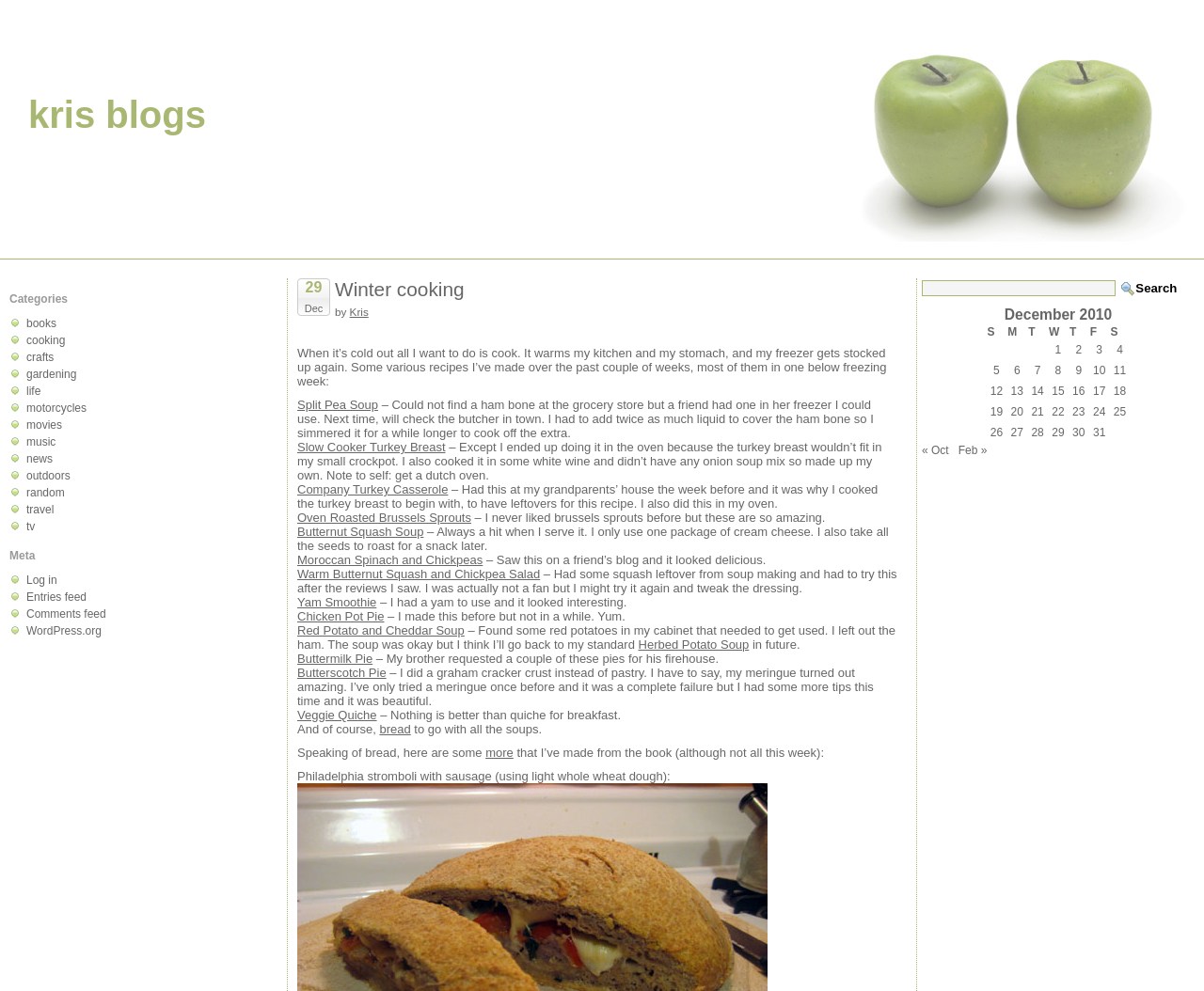Please find and report the bounding box coordinates of the element to click in order to perform the following action: "Click on the 'Log in' link". The coordinates should be expressed as four float numbers between 0 and 1, in the format [left, top, right, bottom].

[0.022, 0.579, 0.047, 0.592]